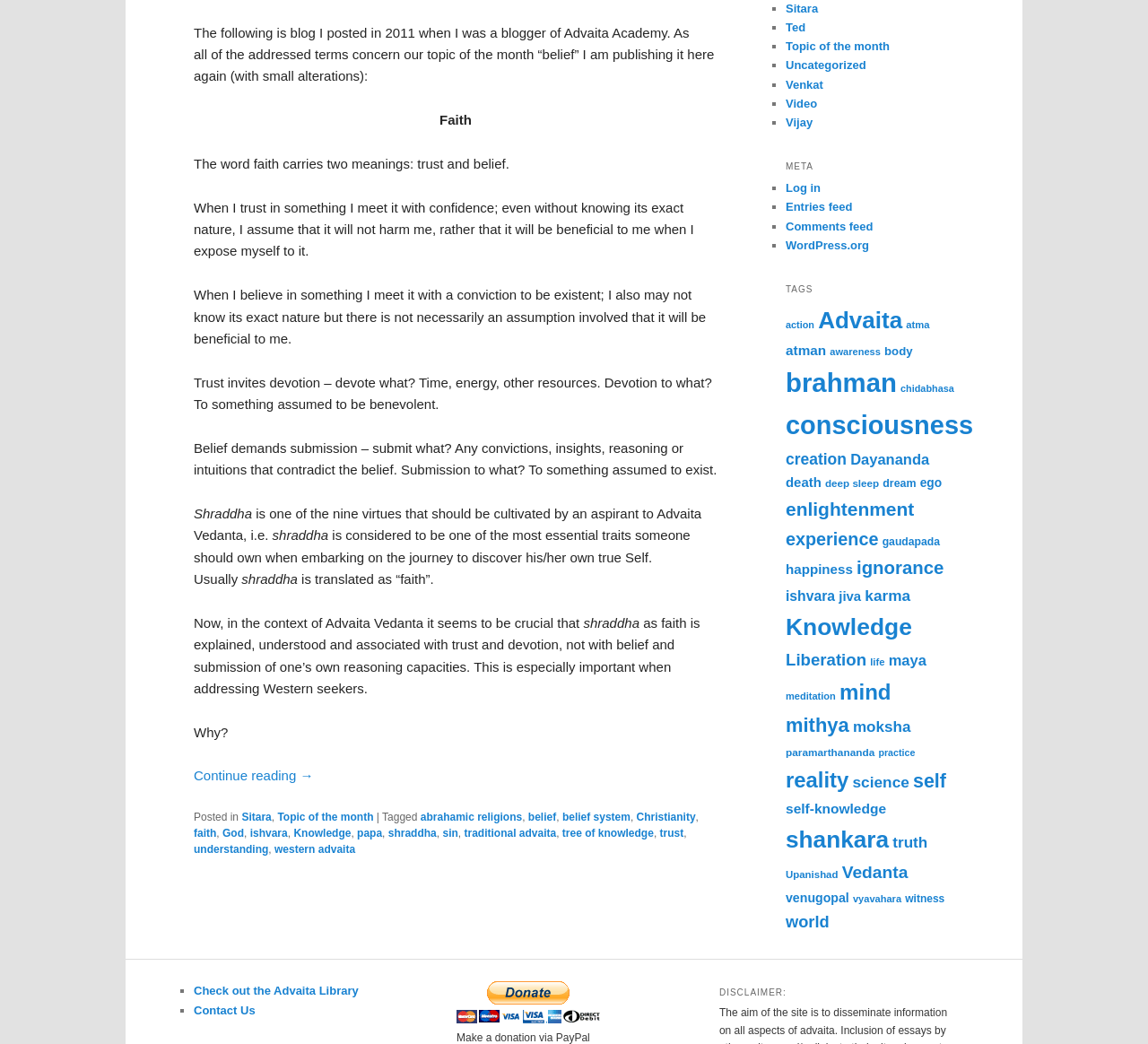Give a concise answer using only one word or phrase for this question:
How many links are there in the footer section?

13